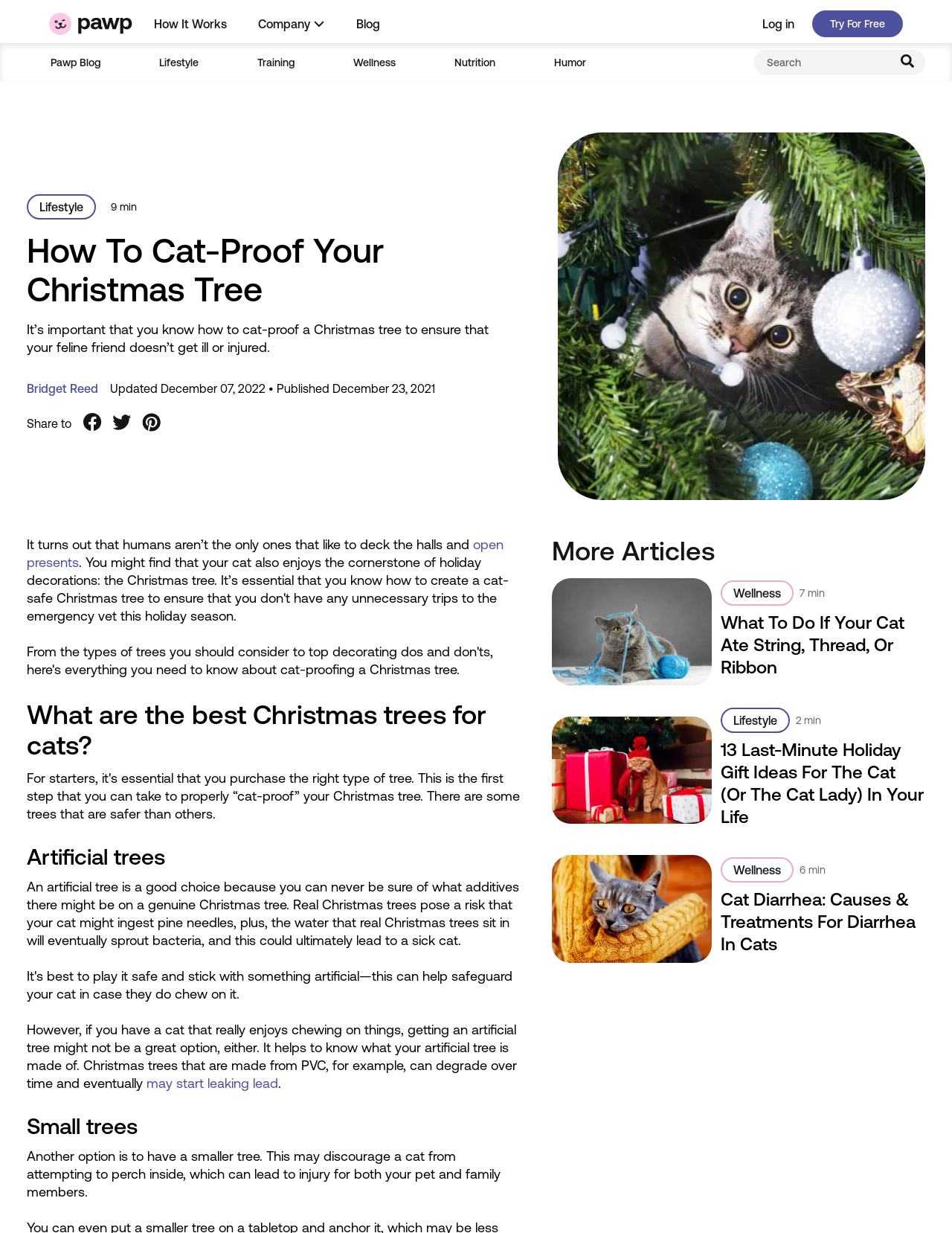Generate the text of the webpage's primary heading.

How To Cat-Proof Your Christmas Tree